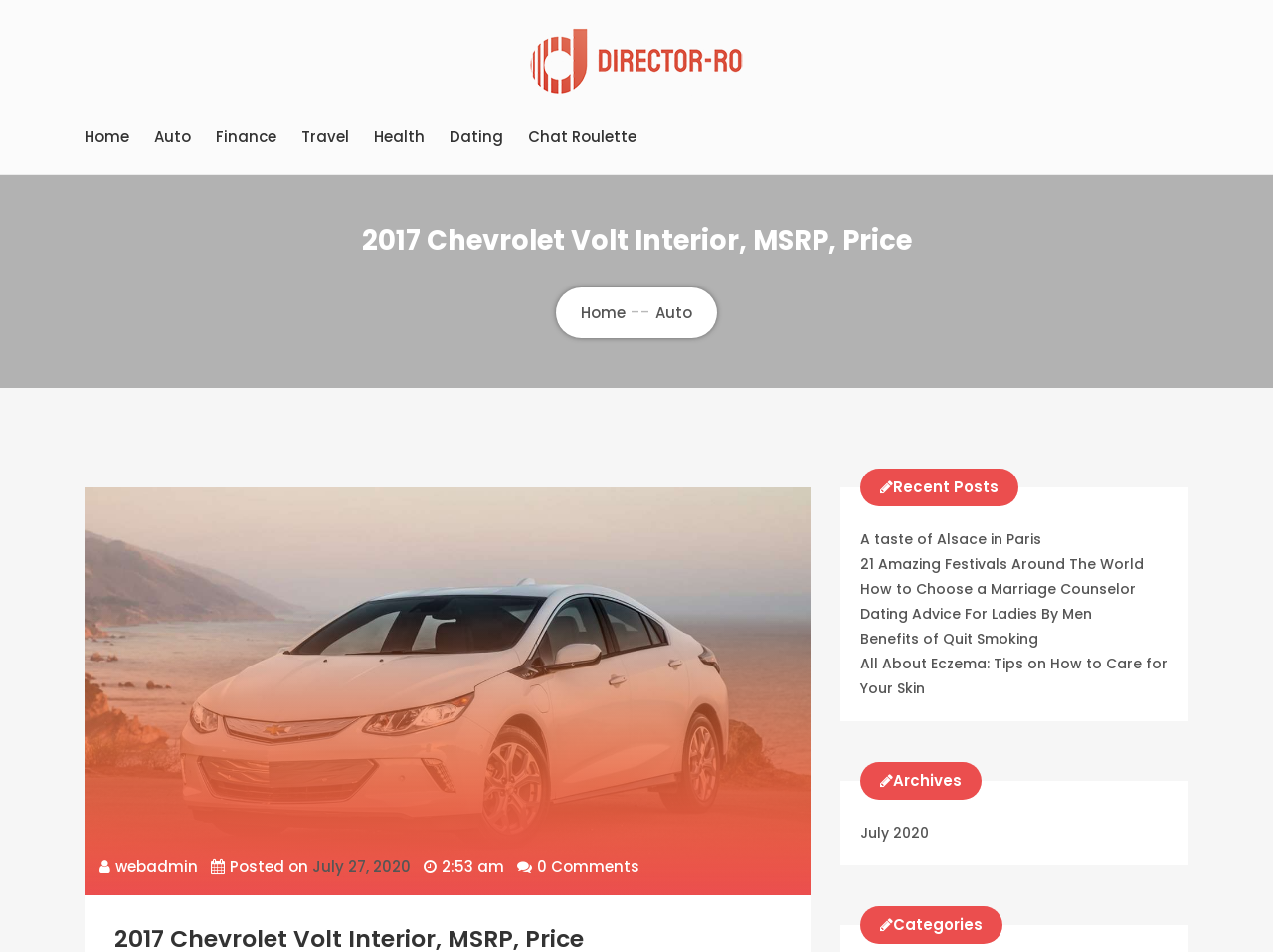Using the information in the image, could you please answer the following question in detail:
What is the date of the latest post?

I found the date of the latest post by looking at the section with the heading '2017 Chevrolet Volt Interior, MSRP, Price' and then finding the link 'July 27, 2020' which is located below the heading 'Posted on'.